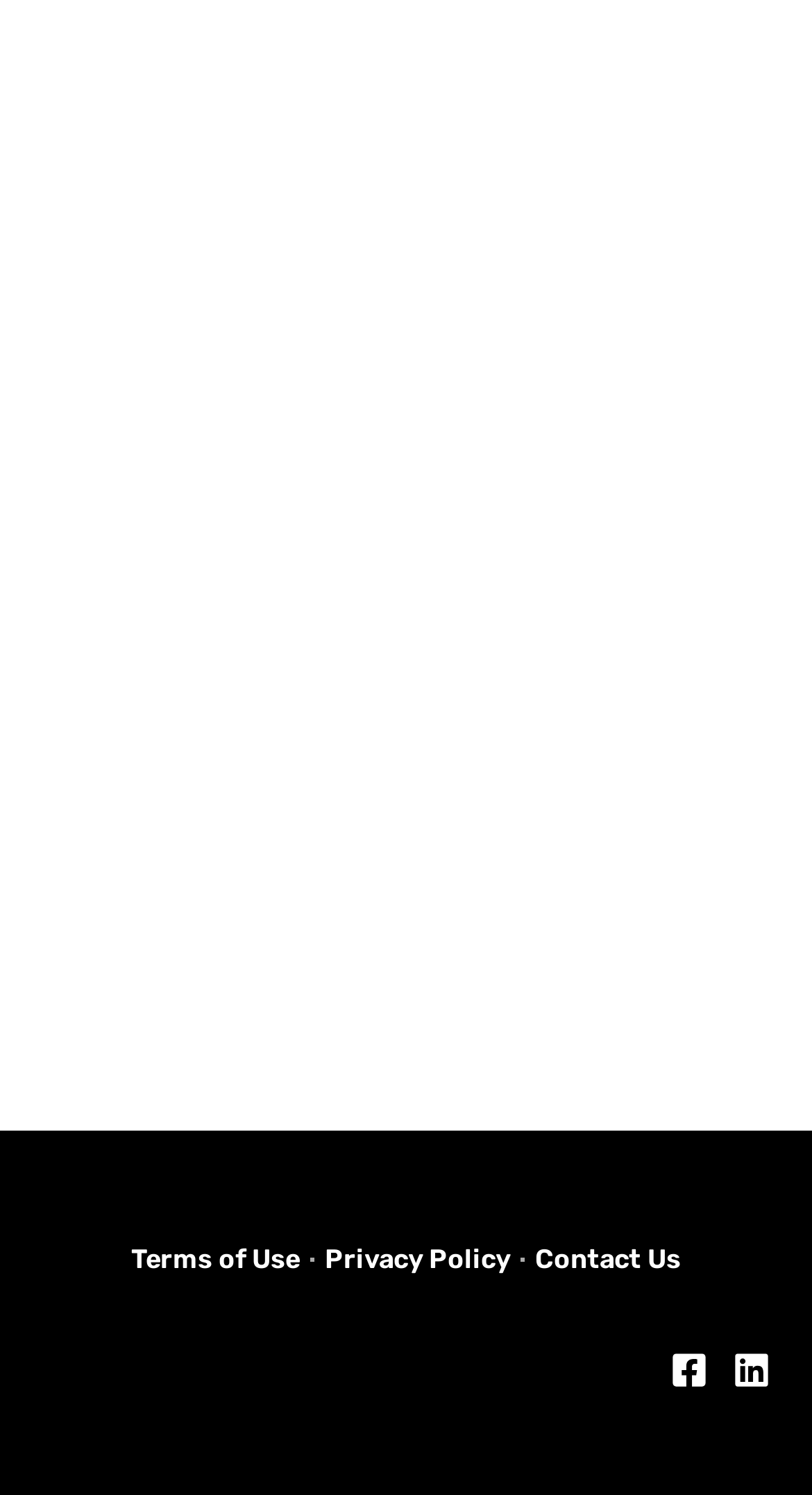What is the last item in the site navigation?
Use the information from the image to give a detailed answer to the question.

I looked at the site navigation section and found that the last item is 'Contact Us', which is a link.